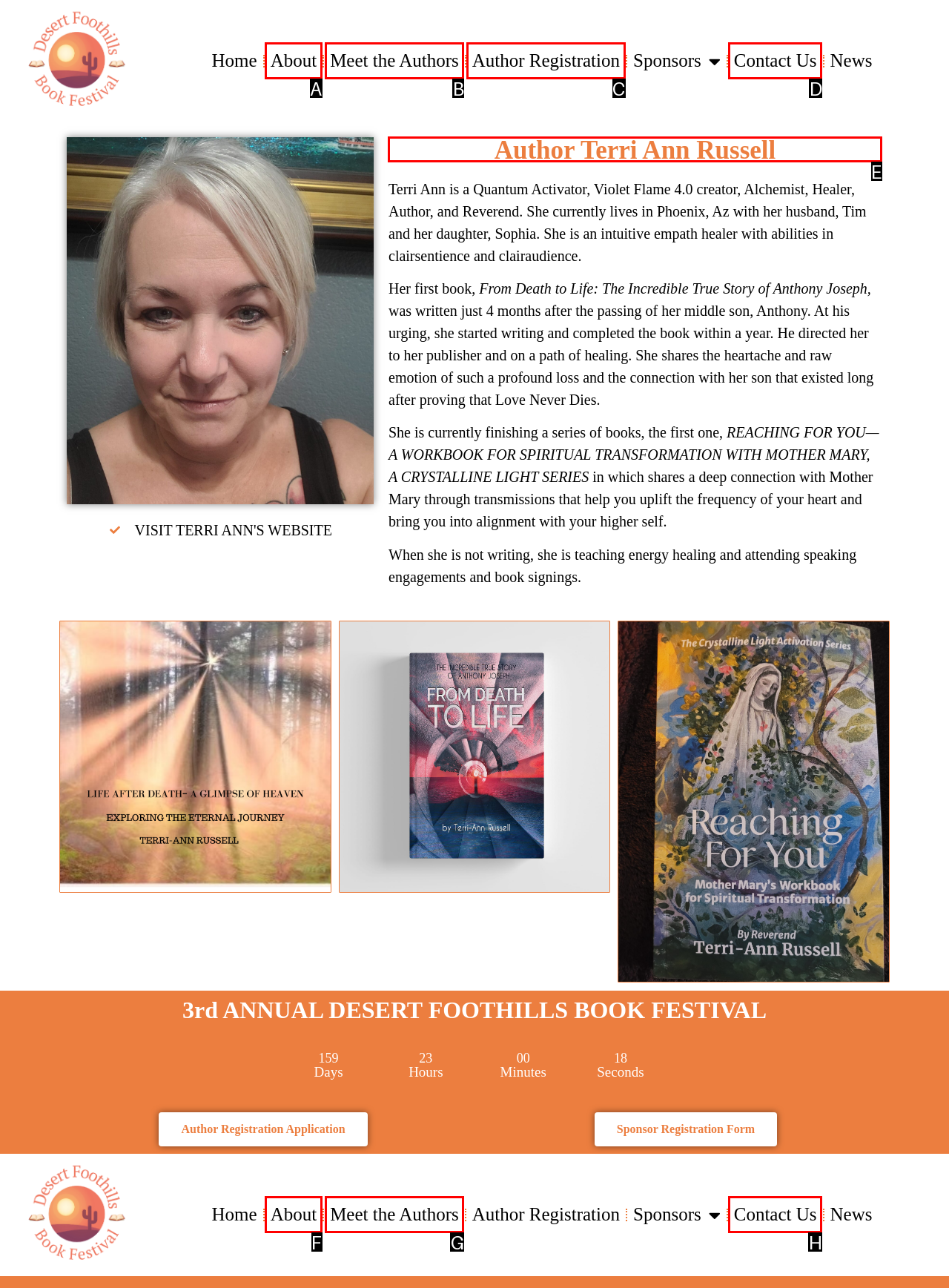Please indicate which HTML element to click in order to fulfill the following task: Learn about Terri Ann Russell Respond with the letter of the chosen option.

E